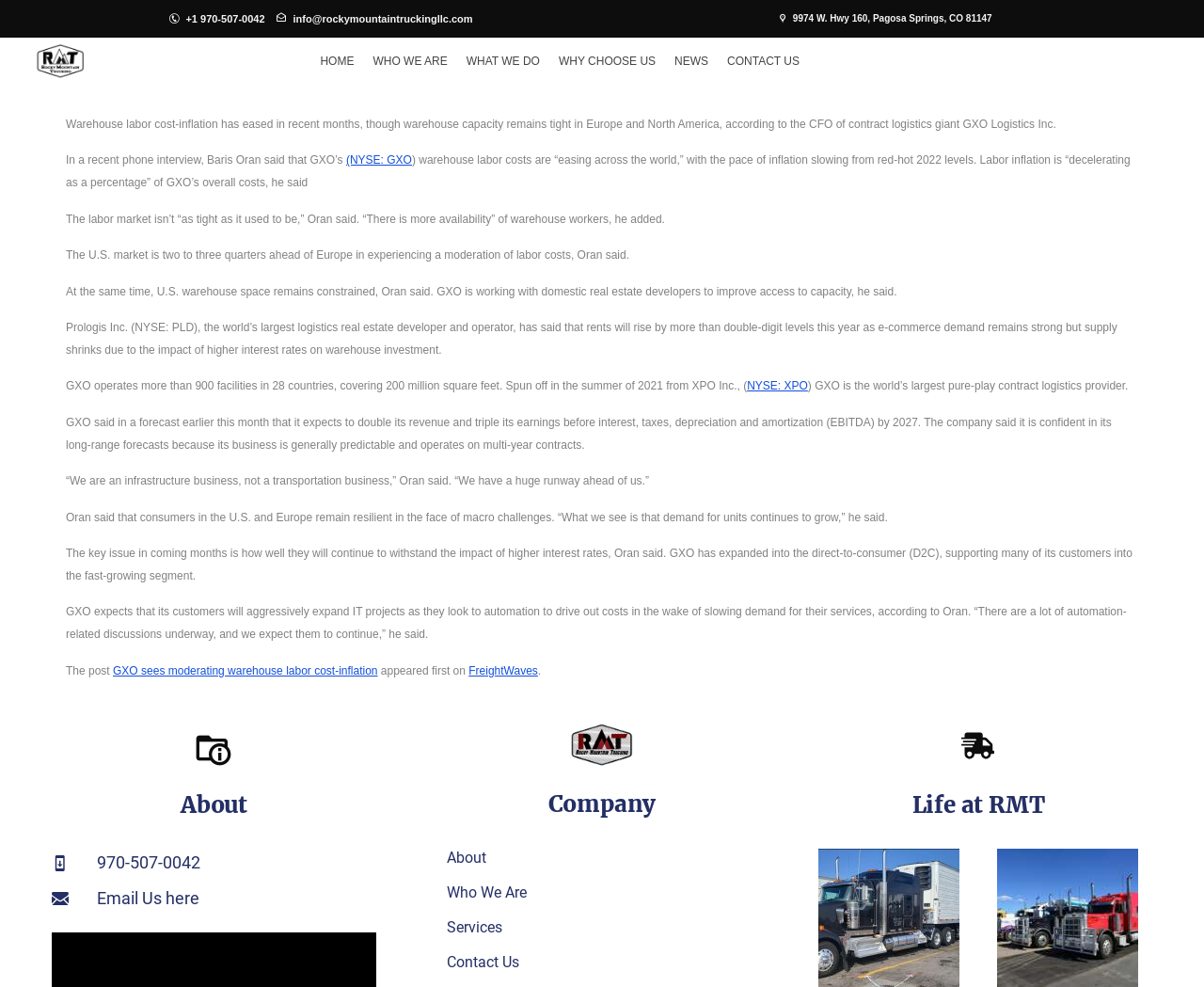Utilize the details in the image to thoroughly answer the following question: What is the expected growth of GXO's revenue by 2027?

I found this information by reading the article on the webpage, which states that GXO expects to 'double its revenue' by 2027.